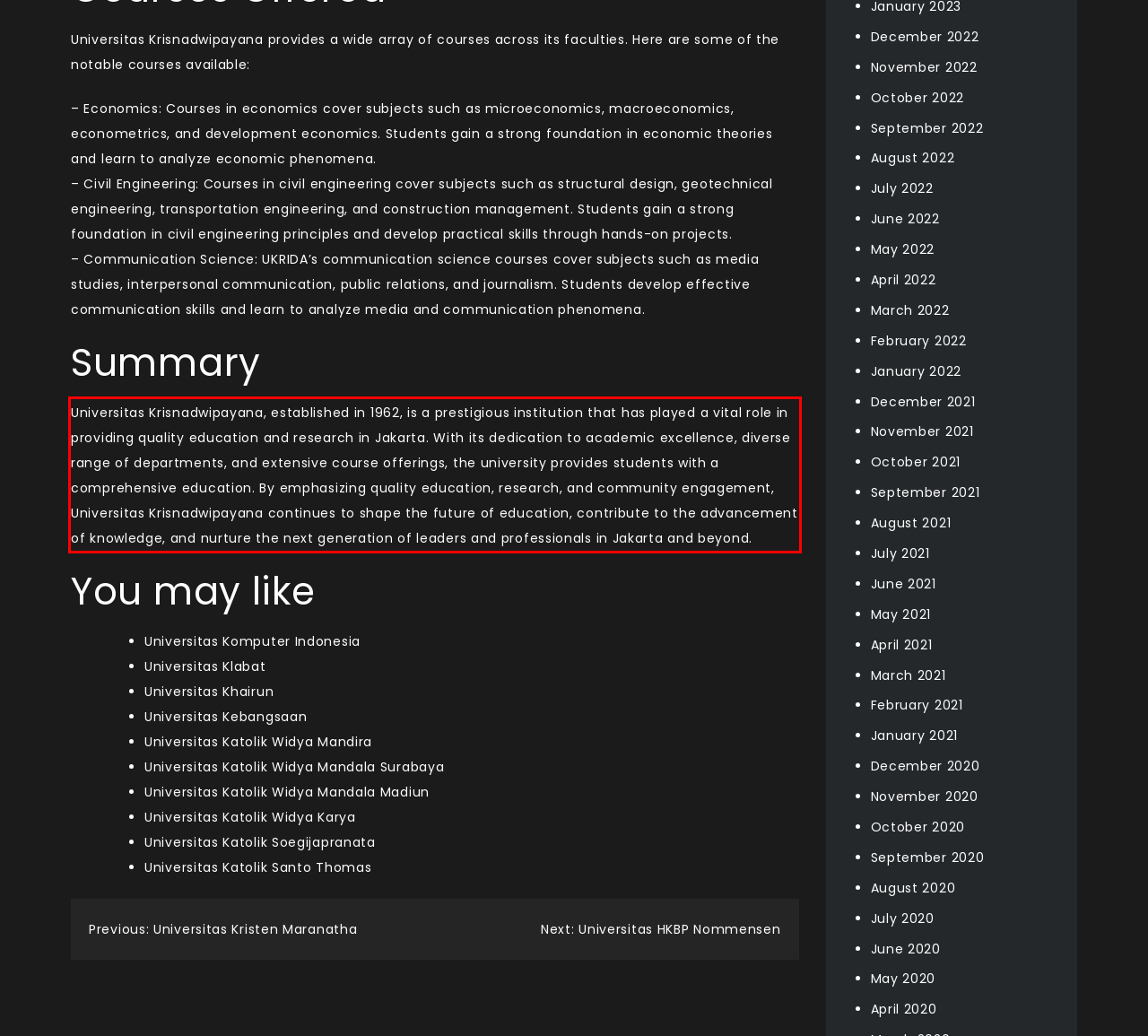You have a screenshot of a webpage with a red bounding box. Use OCR to generate the text contained within this red rectangle.

Universitas Krisnadwipayana, established in 1962, is a prestigious institution that has played a vital role in providing quality education and research in Jakarta. With its dedication to academic excellence, diverse range of departments, and extensive course offerings, the university provides students with a comprehensive education. By emphasizing quality education, research, and community engagement, Universitas Krisnadwipayana continues to shape the future of education, contribute to the advancement of knowledge, and nurture the next generation of leaders and professionals in Jakarta and beyond.